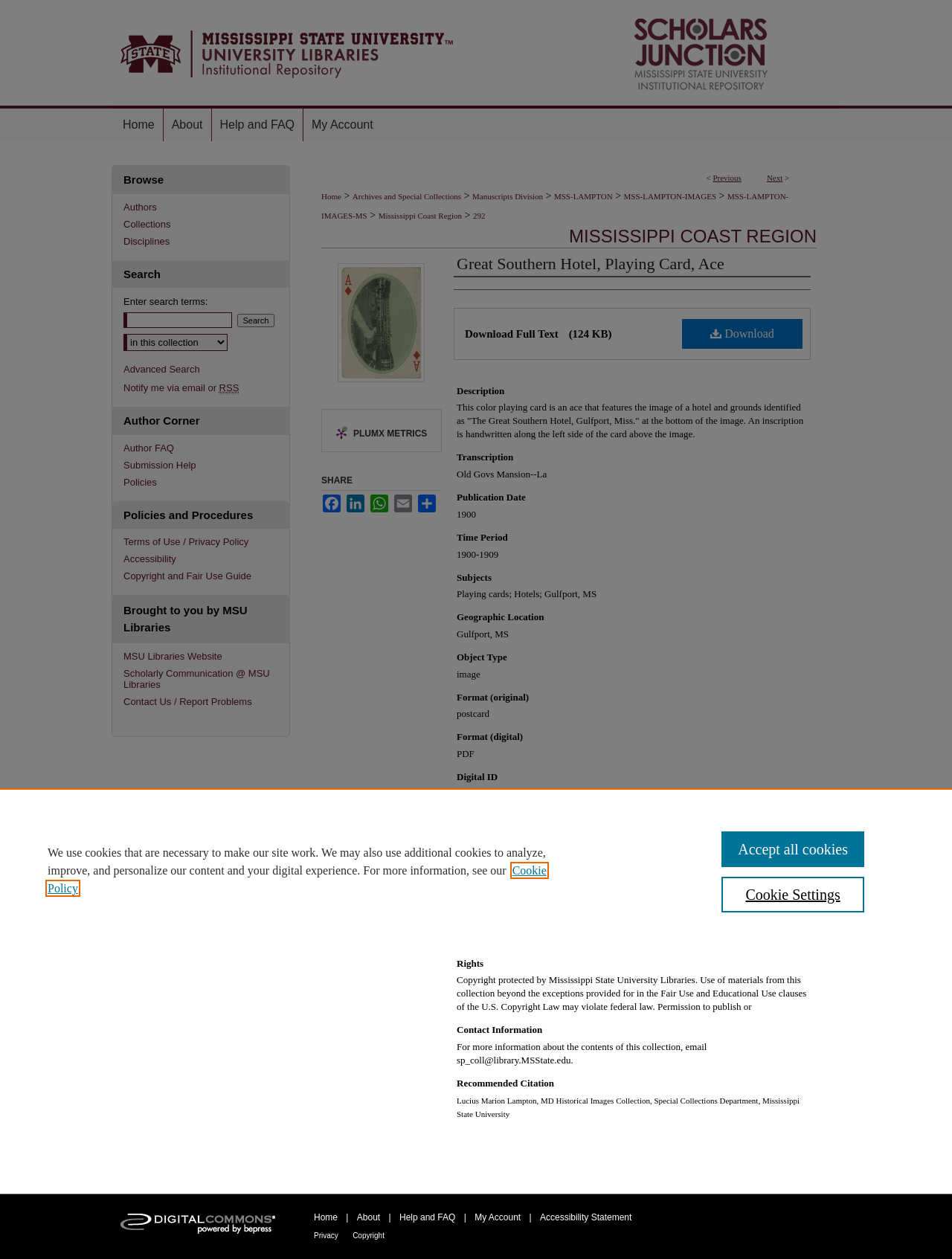Respond with a single word or phrase:
What is the geographic location associated with the playing card?

Gulfport, MS